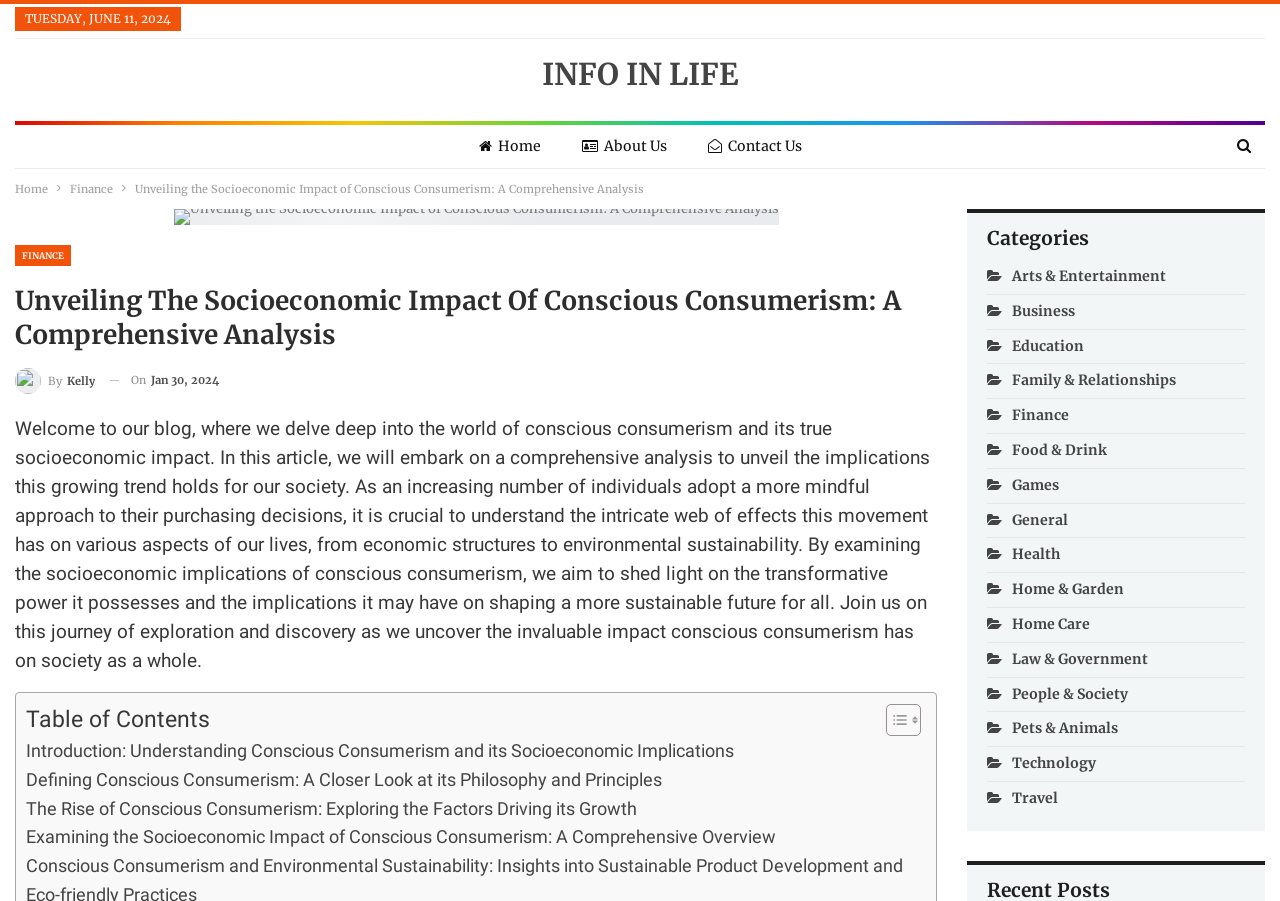What is the date of the article?
Look at the webpage screenshot and answer the question with a detailed explanation.

The date of the article can be found at the top of the webpage, where it says 'TUESDAY, JUNE 11, 2024'. This indicates the date when the article was published.